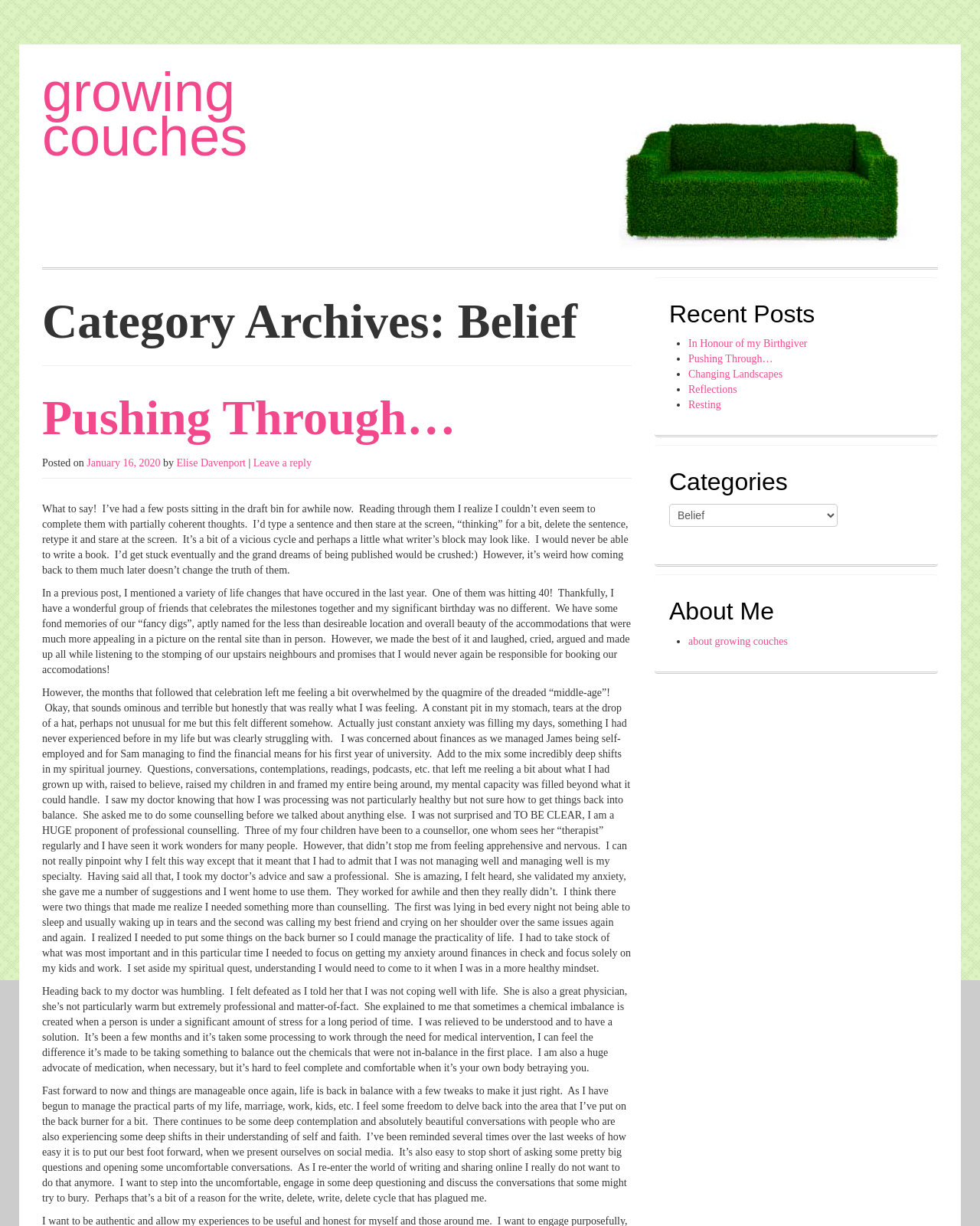Respond to the following question using a concise word or phrase: 
What is the author of the post?

Elise Davenport